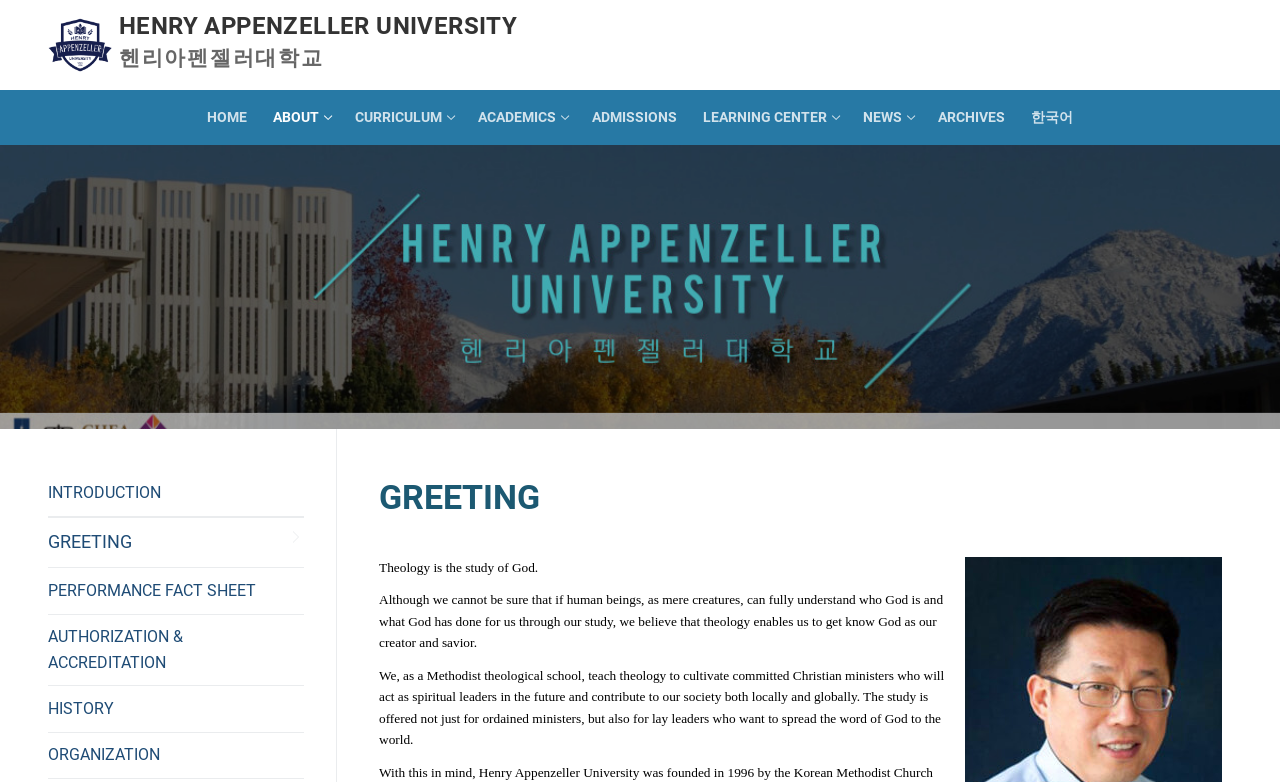Elaborate on the webpage's design and content in a detailed caption.

The webpage is about Henry Appenzeller University, with a prominent link to the university's name at the top left corner. Below this link, there is an image with the same name. 

To the right of the university's name, there is a horizontal navigation menu with links to various sections, including "HOME", "ABOUT", "CURRICULUM", "ACADEMICS", "ADMISSIONS", "LEARNING CENTER", "NEWS", "ARCHIVES", and "한국어" (Korean language). 

Below the navigation menu, there is a section with a heading "GREETING". This section contains four paragraphs of text, which discuss the study of theology, its significance, and the university's approach to teaching theology. The text is positioned in the middle of the page, with a relatively large font size.

To the left of the "GREETING" section, there are five vertical links, including "INTRODUCTION", "GREETING", "PERFORMANCE FACT SHEET", "AUTHORIZATION & ACCREDITATION", and "HISTORY". These links are stacked on top of each other, with the "INTRODUCTION" link at the top and the "HISTORY" link at the bottom.